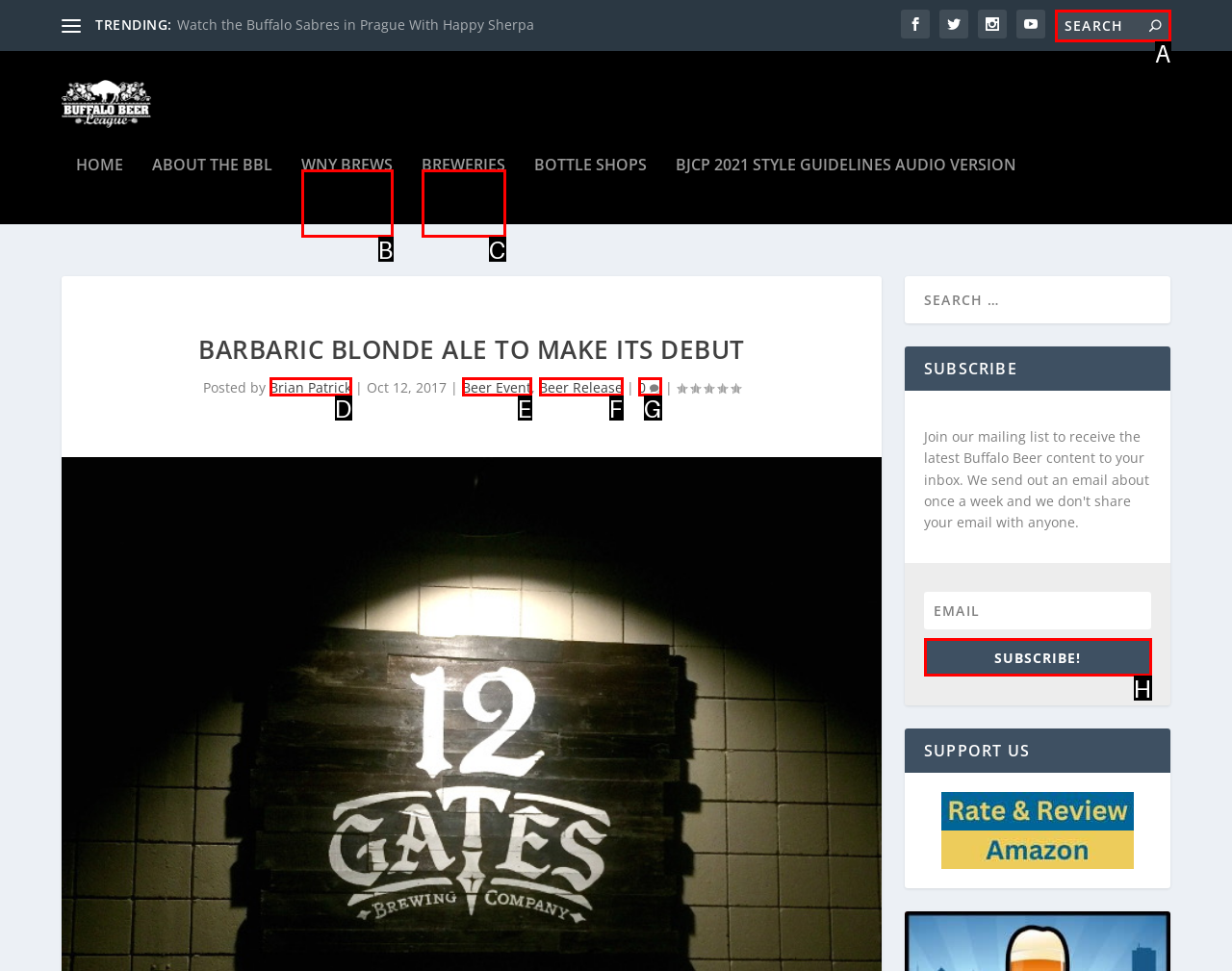Select the HTML element that matches the description: name="s" placeholder="Search" title="Search for:". Provide the letter of the chosen option as your answer.

A